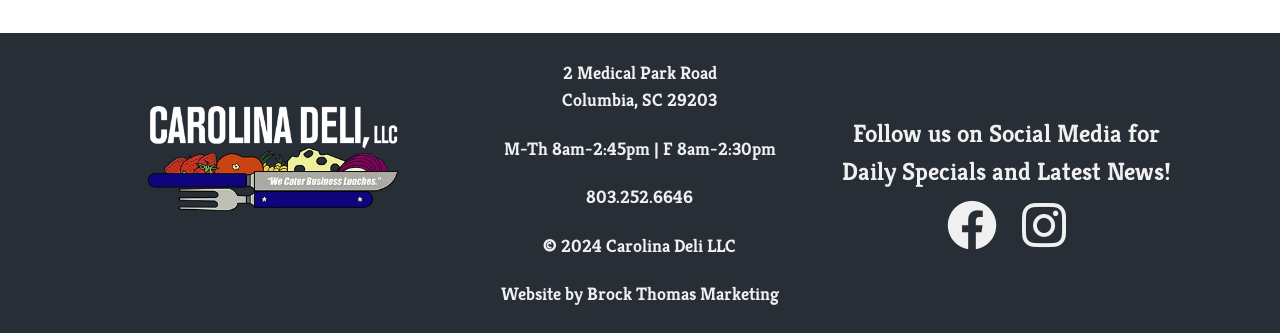Extract the bounding box of the UI element described as: "Reject all".

None